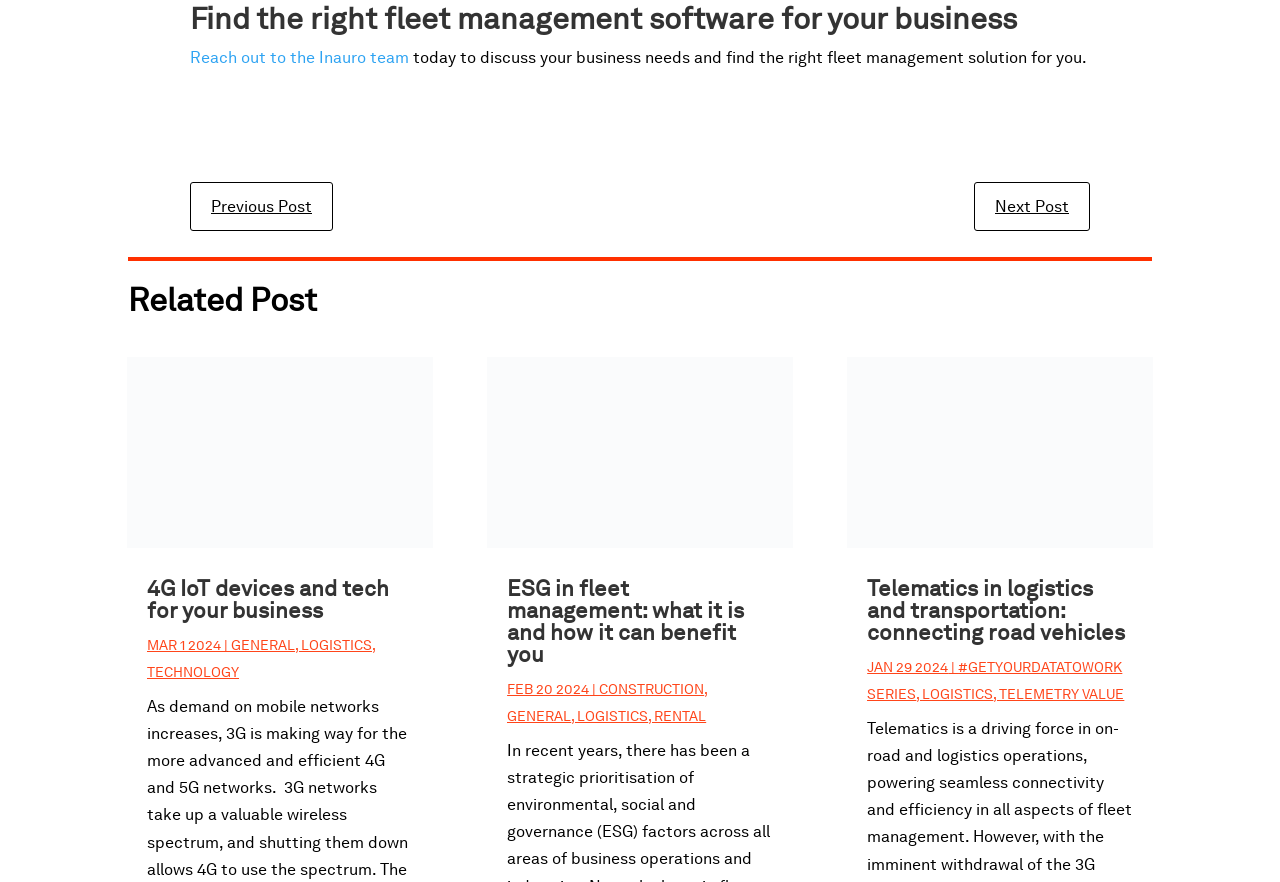What is the purpose of the Inauro team?
Use the screenshot to answer the question with a single word or phrase.

Discuss business needs